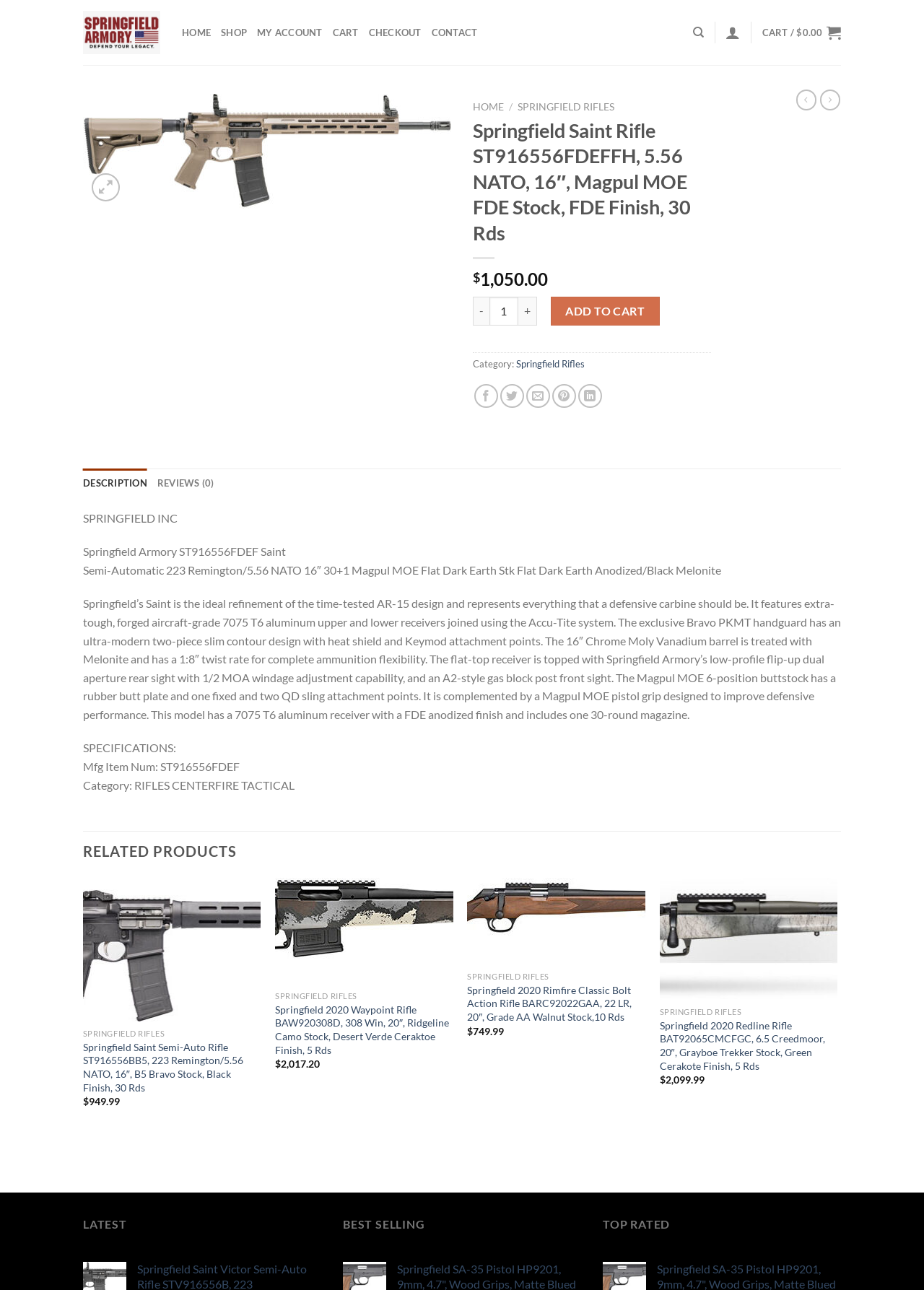Please specify the coordinates of the bounding box for the element that should be clicked to carry out this instruction: "Click on the 'ADD TO CART' button". The coordinates must be four float numbers between 0 and 1, formatted as [left, top, right, bottom].

[0.596, 0.23, 0.714, 0.253]